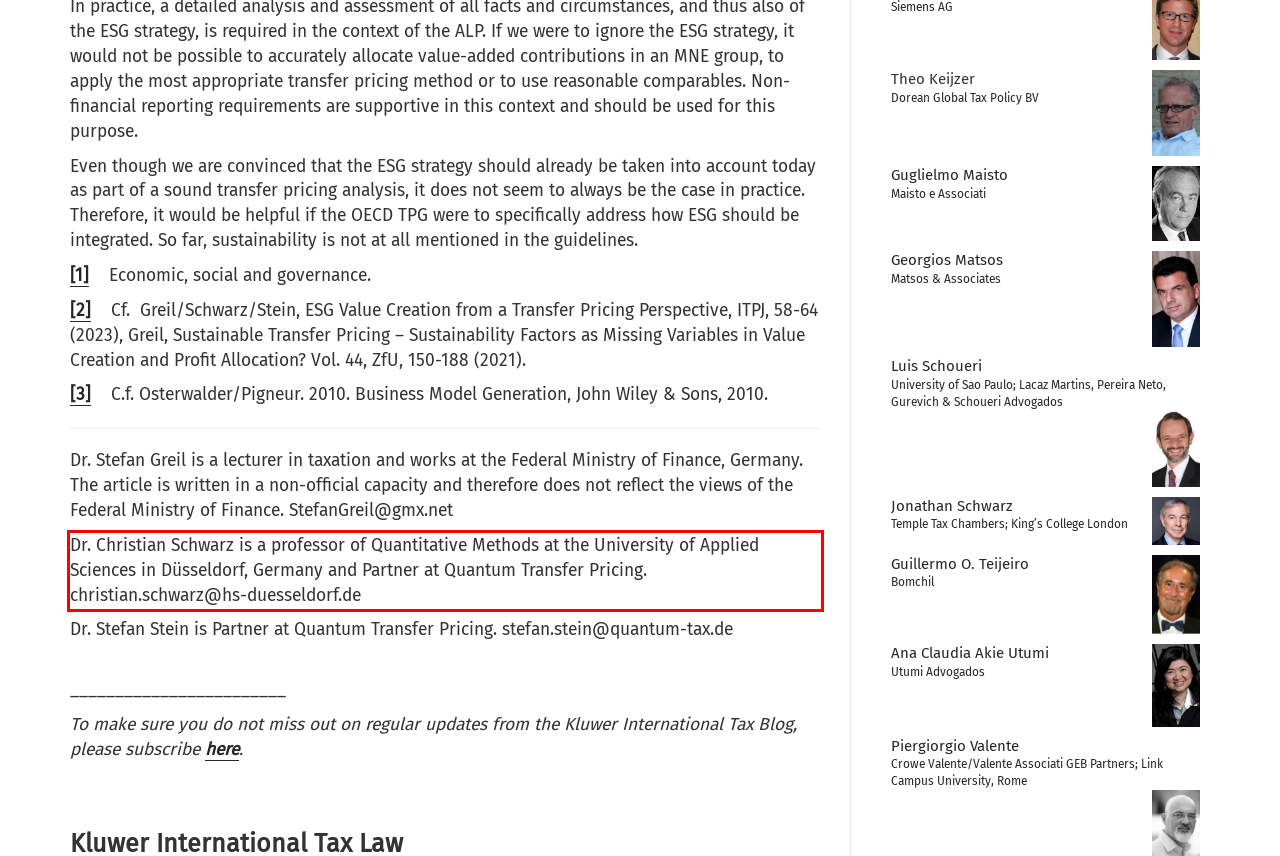Identify and extract the text within the red rectangle in the screenshot of the webpage.

Dr. Christian Schwarz is a professor of Quantitative Methods at the University of Applied Sciences in Düsseldorf, Germany and Partner at Quantum Transfer Pricing. christian.schwarz@hs-duesseldorf.de